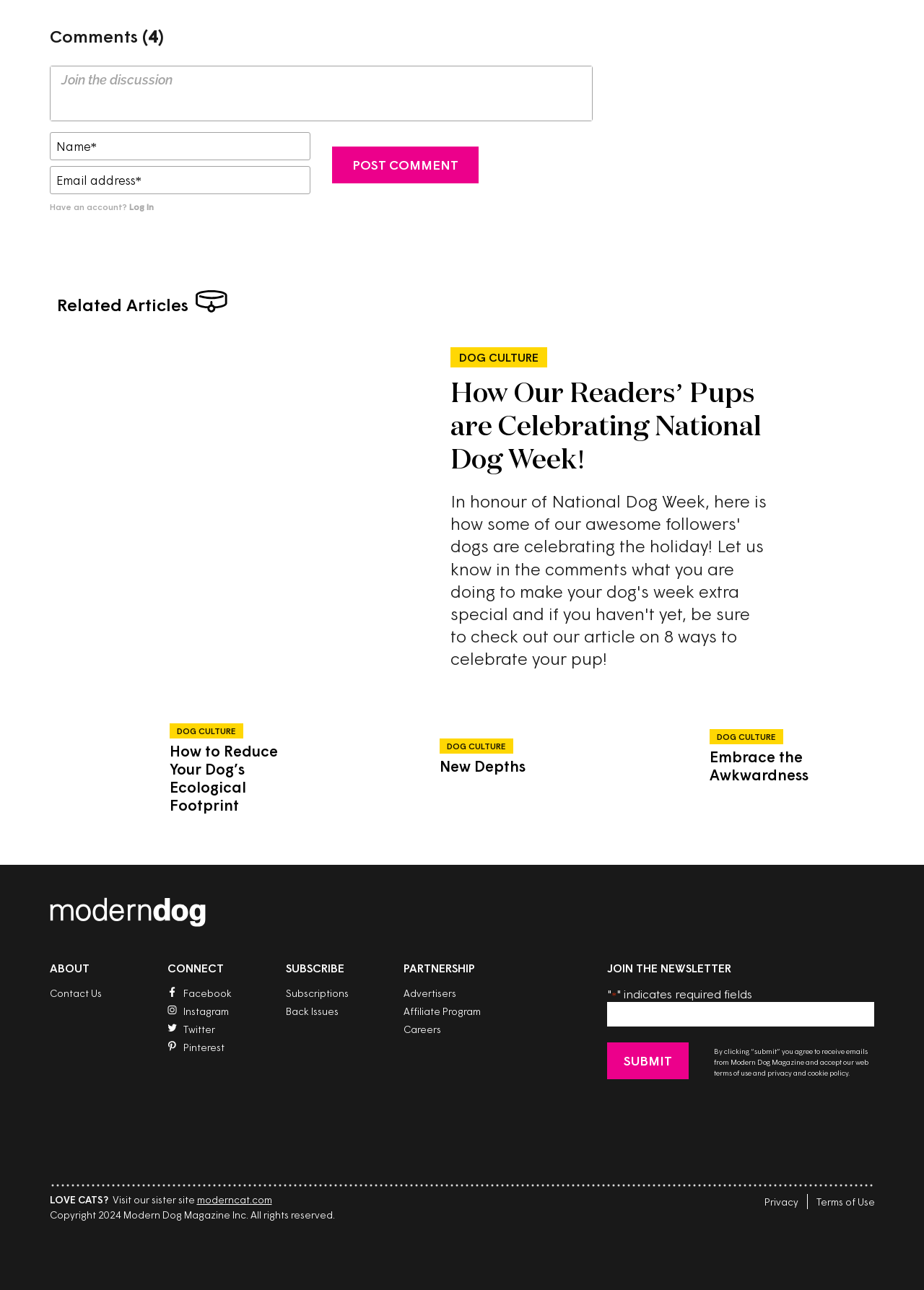Please answer the following question using a single word or phrase: What is the topic of the related articles?

DOG CULTURE